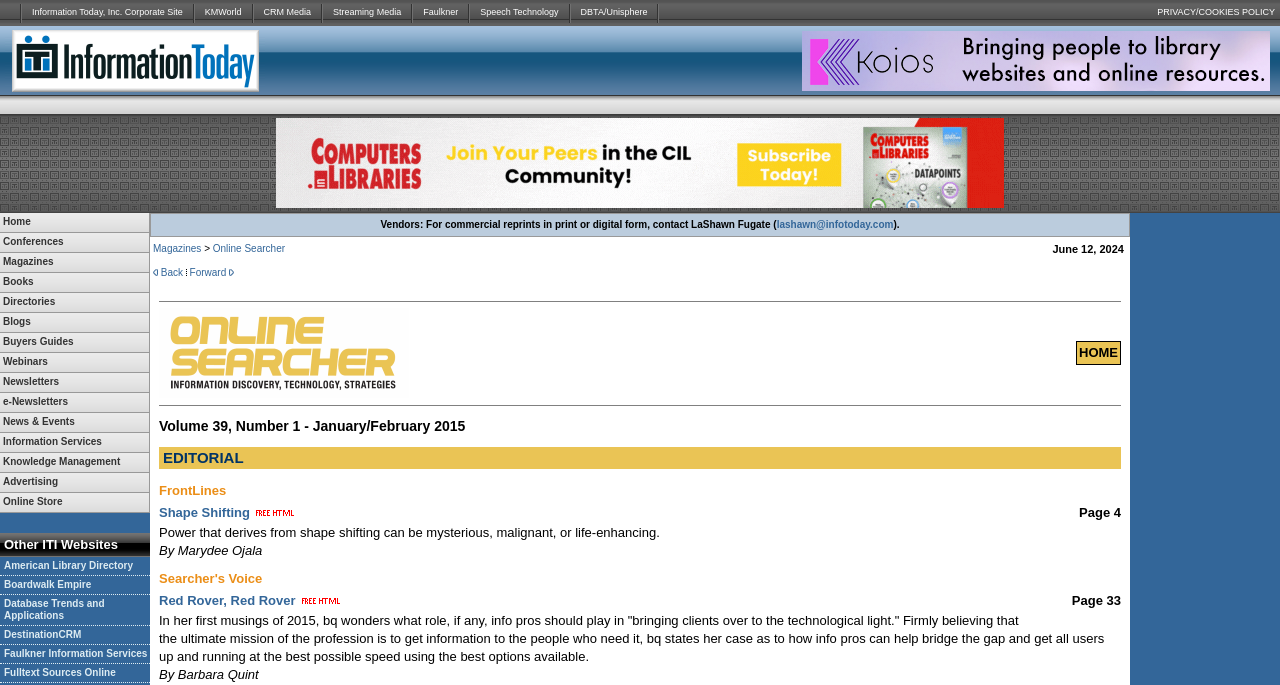Kindly determine the bounding box coordinates of the area that needs to be clicked to fulfill this instruction: "Read News & Events".

[0.0, 0.603, 0.116, 0.631]